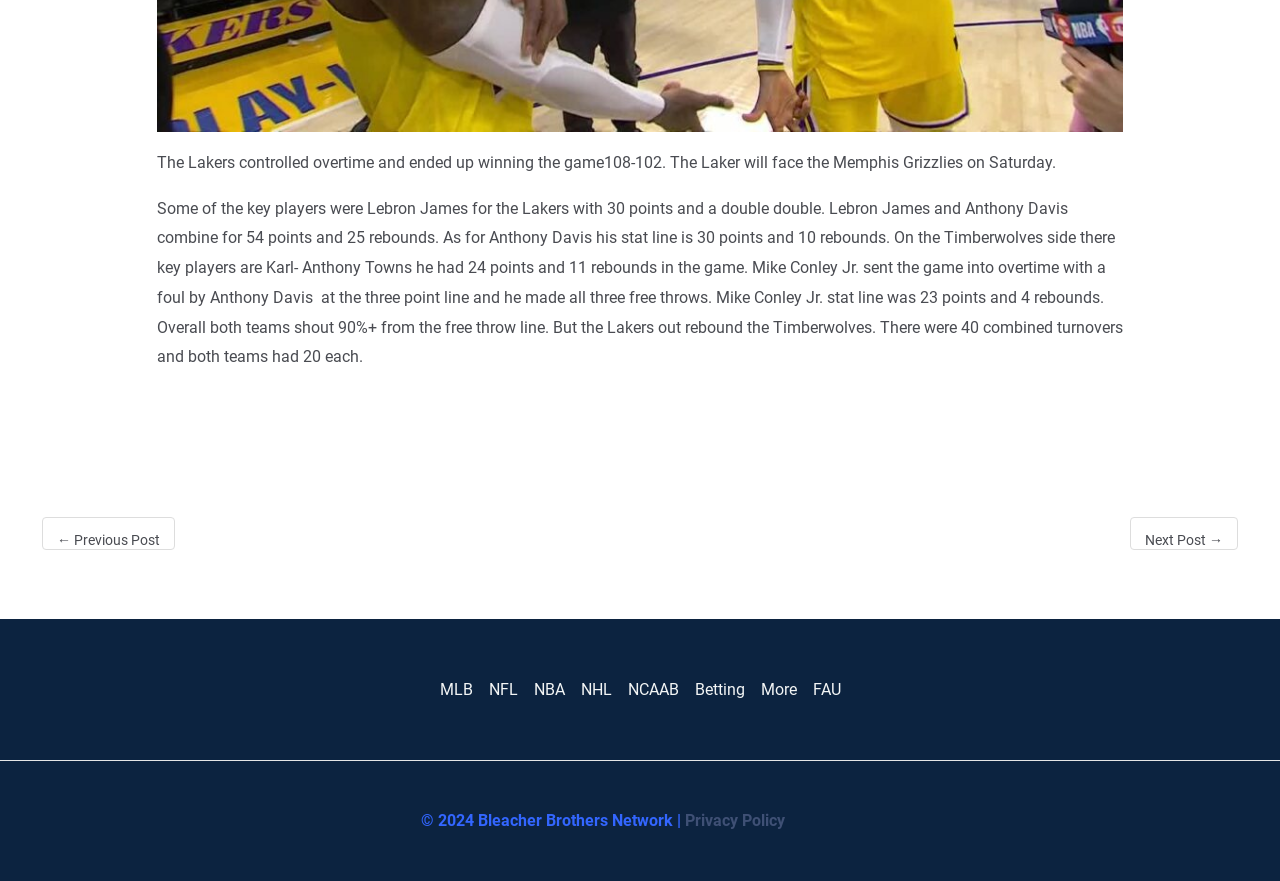Locate the bounding box of the user interface element based on this description: "NFL".

[0.375, 0.766, 0.411, 0.8]